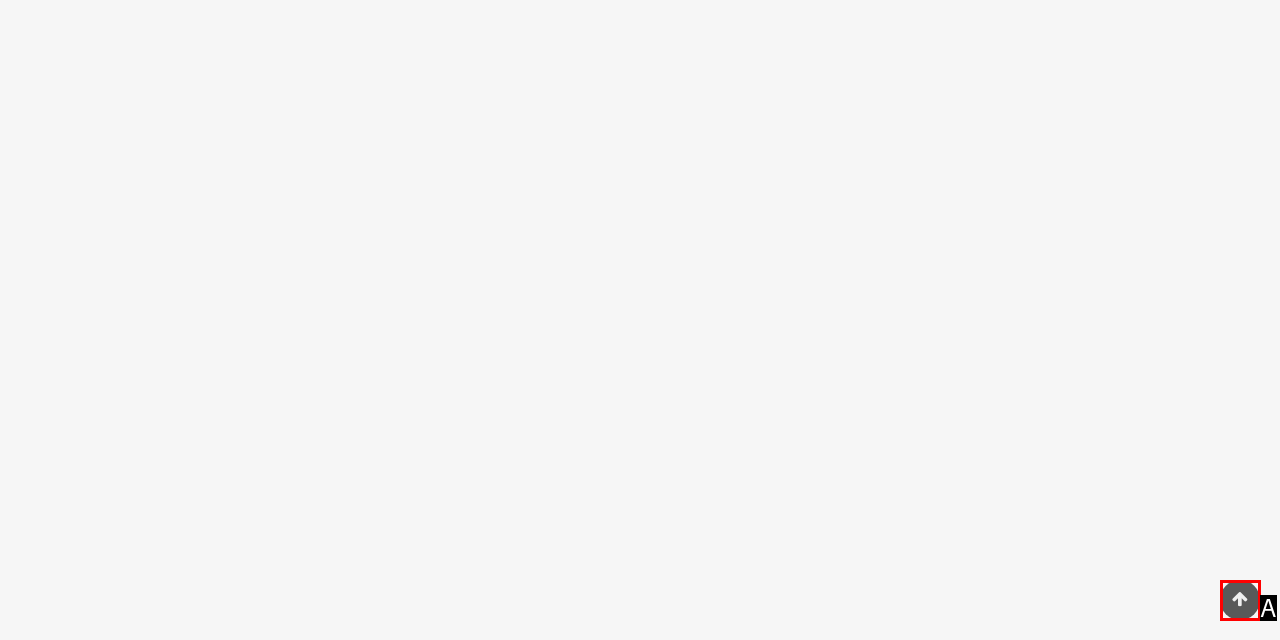Determine which HTML element corresponds to the description: parent_node: Downloads title="Back to Top". Provide the letter of the correct option.

A